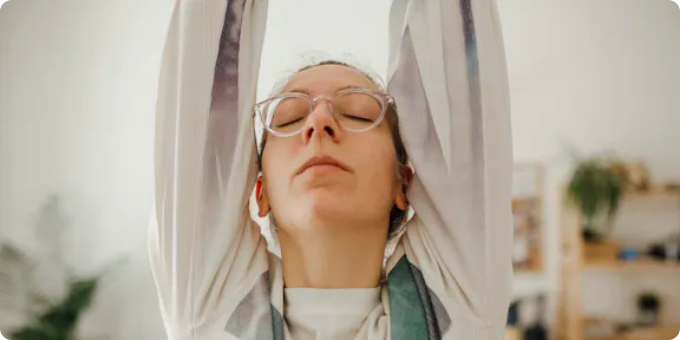Please respond to the question using a single word or phrase:
What is the color of the woman's attire?

Light